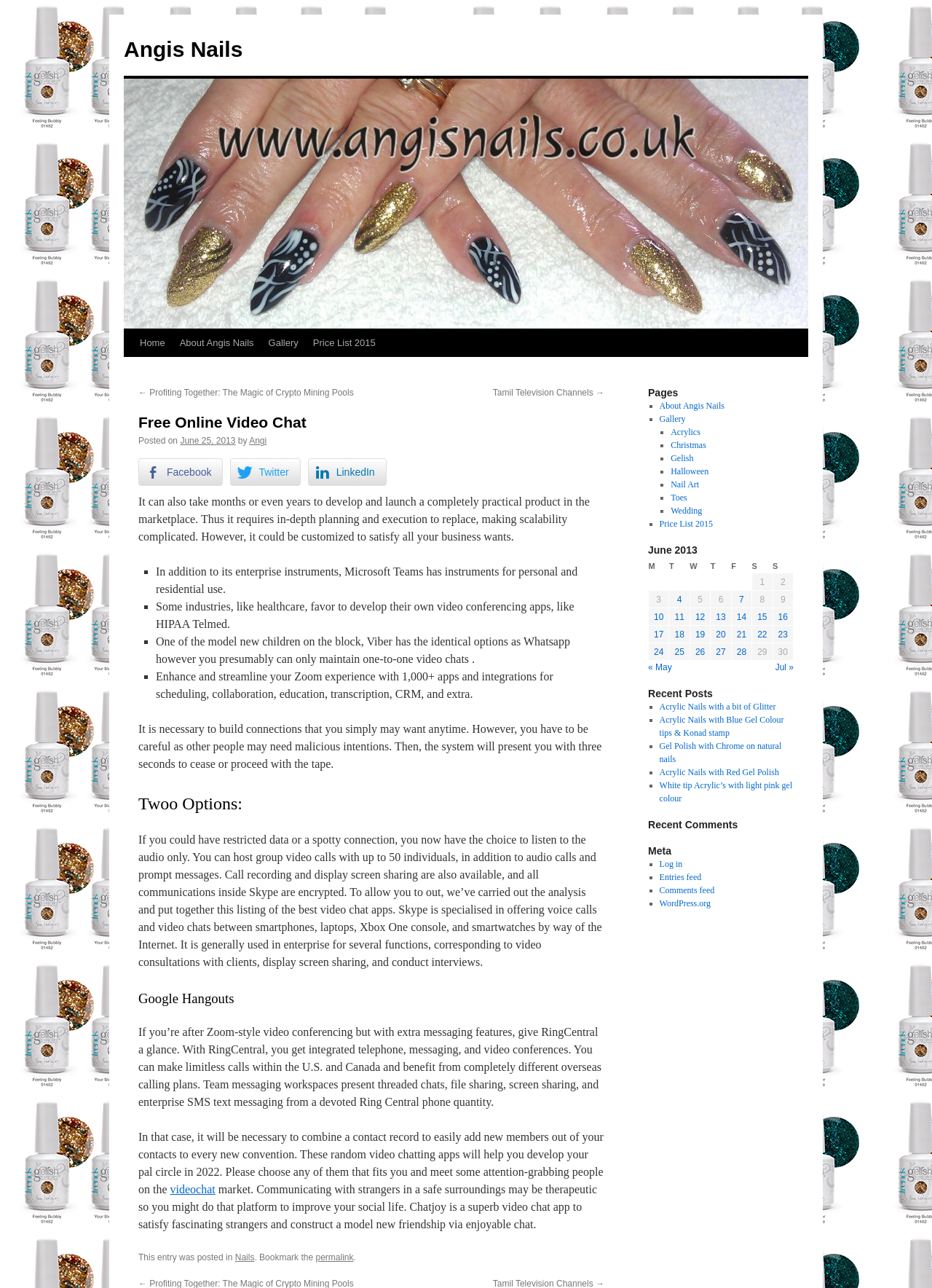Can you find the bounding box coordinates for the element to click on to achieve the instruction: "Learn how to change primary account on PhonePe"?

None